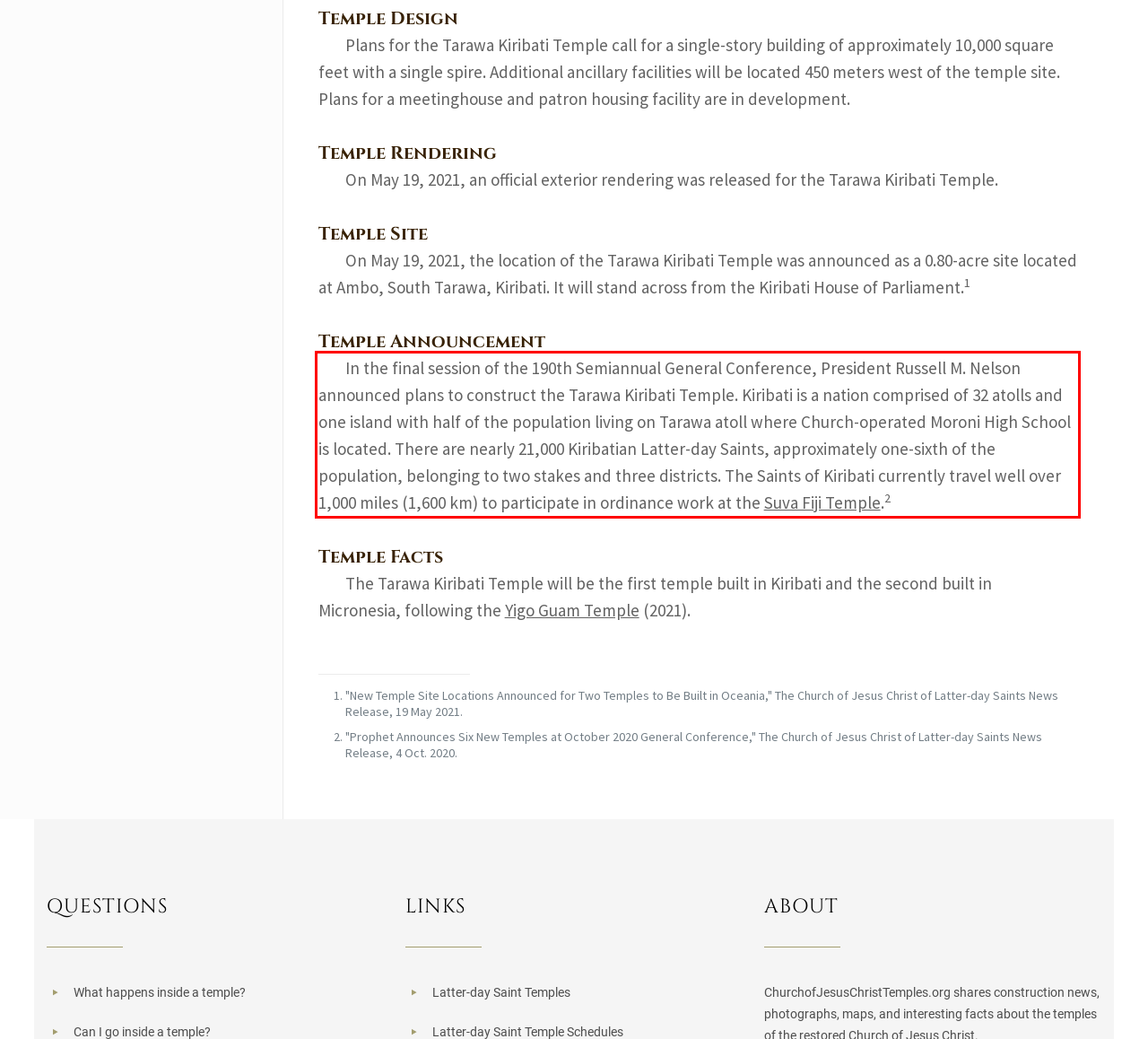Look at the screenshot of the webpage, locate the red rectangle bounding box, and generate the text content that it contains.

In the final session of the 190th Semiannual General Conference, President Russell M. Nelson announced plans to construct the Tarawa Kiribati Temple. Kiribati is a nation comprised of 32 atolls and one island with half of the population living on Tarawa atoll where Church-operated Moroni High School is located. There are nearly 21,000 Kiribatian Latter-day Saints, approximately one-sixth of the population, belonging to two stakes and three districts. The Saints of Kiribati currently travel well over 1,000 miles (1,600 km) to participate in ordinance work at the Suva Fiji Temple.2